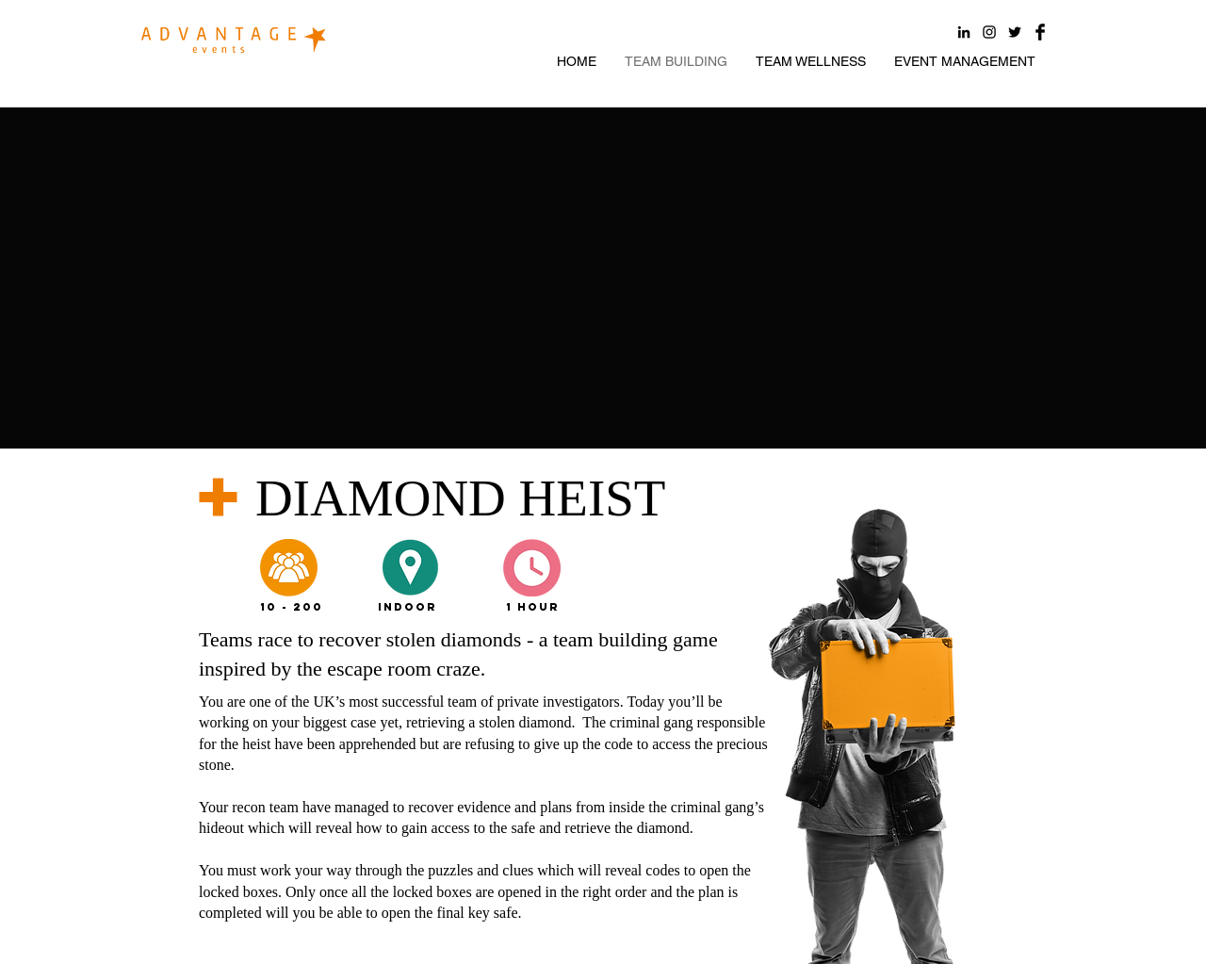What is the goal of the team in the event?
Please provide a detailed answer to the question.

The goal of the team in the event is to retrieve a stolen diamond by working through puzzles and clues, as described in the webpage's text: 'You must work your way through the puzzles and clues which will reveal codes to open the locked boxes. Only once all the locked boxes are opened in the right order and the plan is completed will you be able to open the final key safe.'